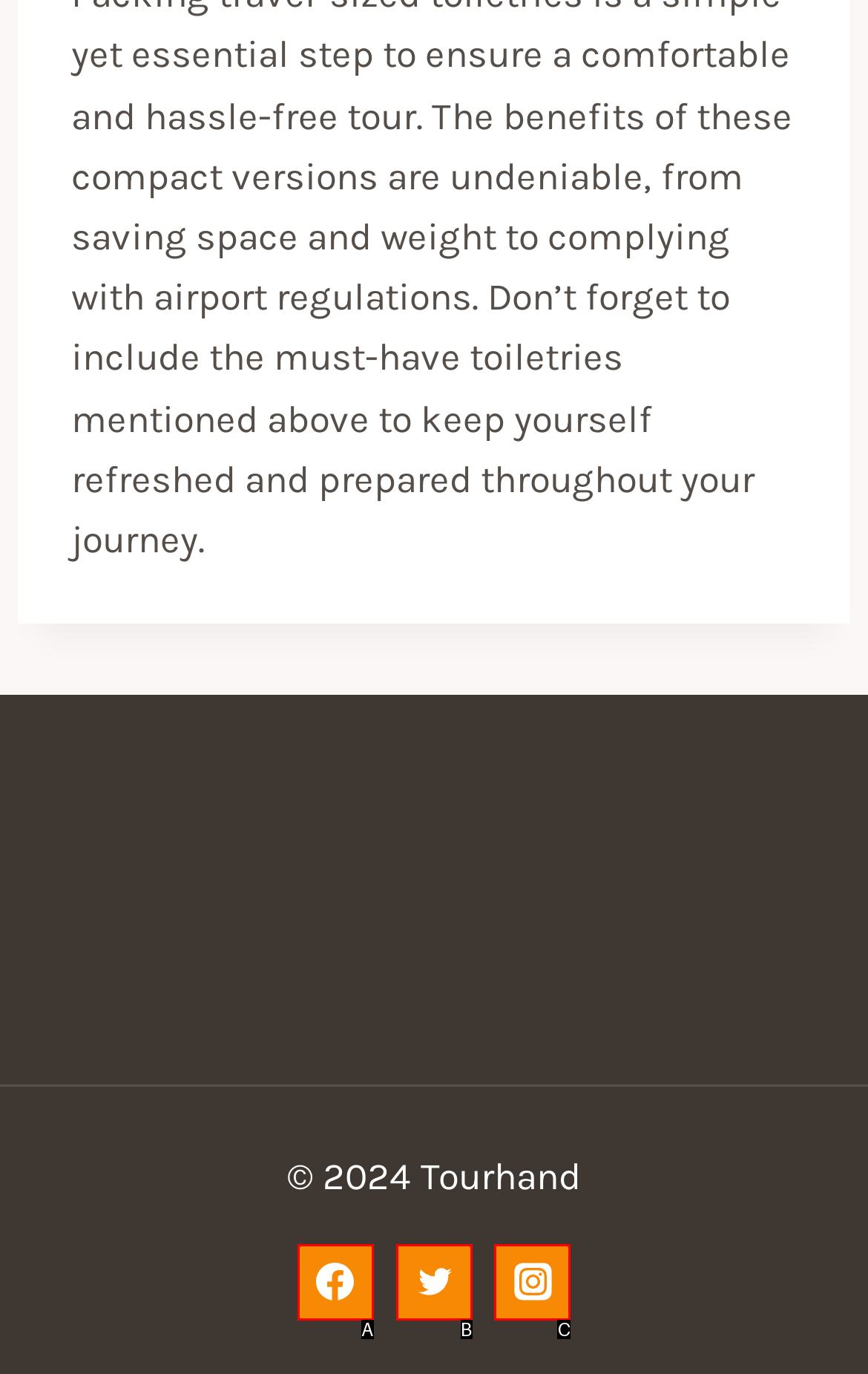Identify which option matches the following description: Facebook
Answer by giving the letter of the correct option directly.

A